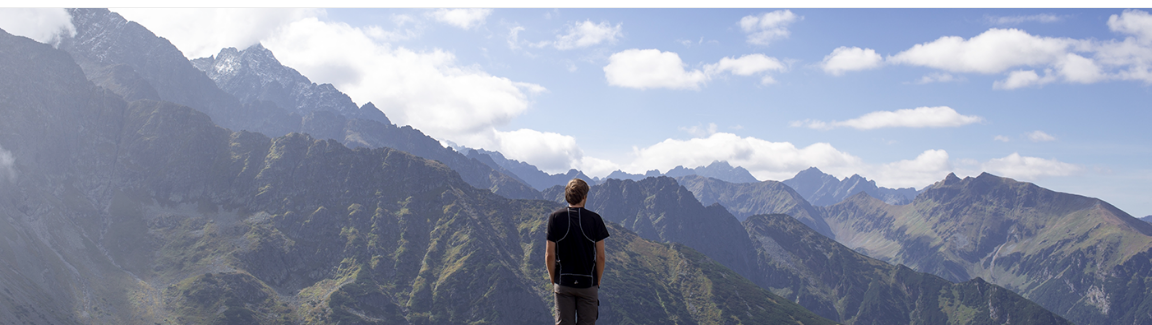What is the color of the sky in the image?
Please look at the screenshot and answer using one word or phrase.

Bright blue